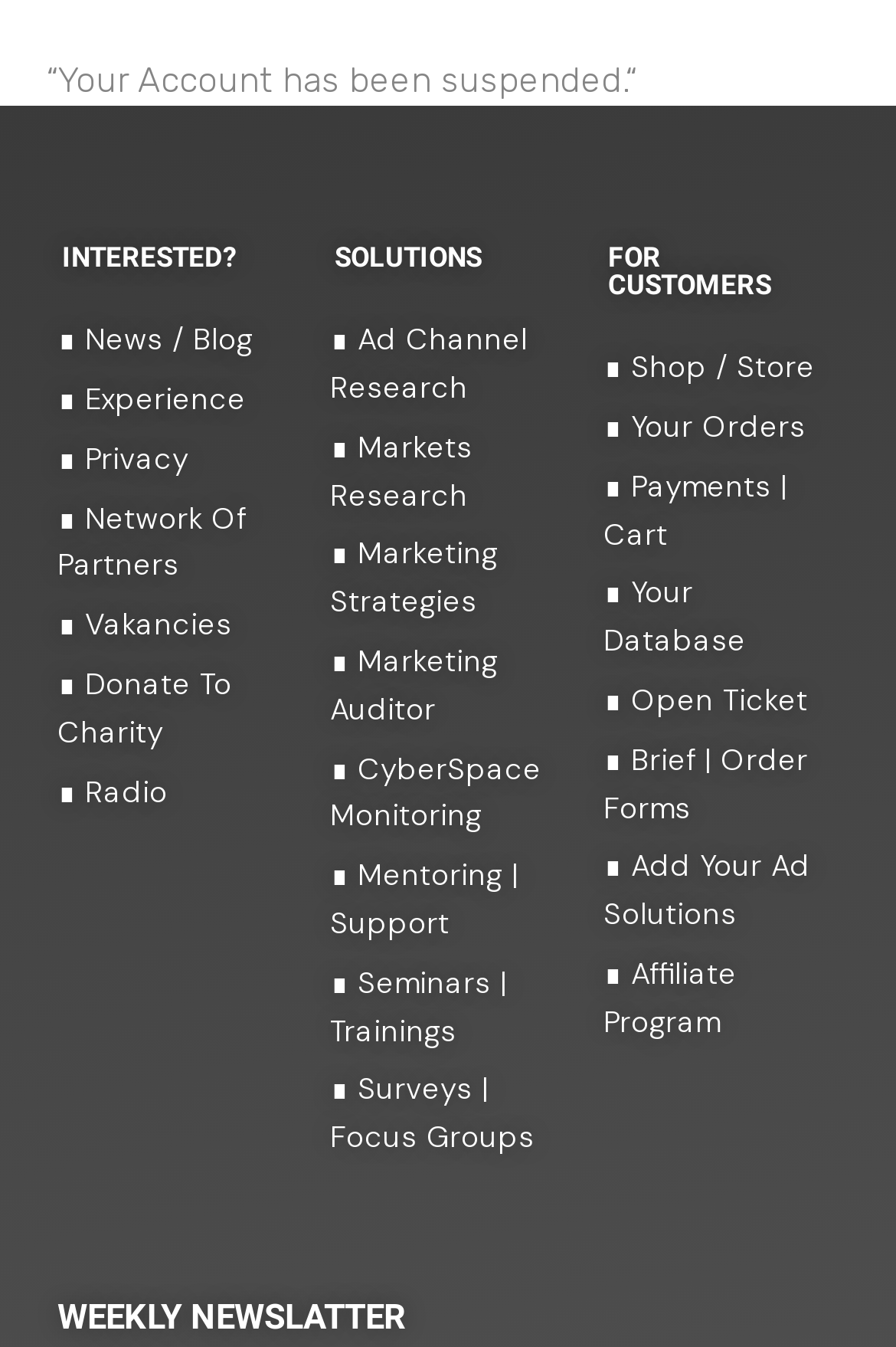Given the webpage screenshot, identify the bounding box of the UI element that matches this description: "∎ Donate To Charity".

[0.064, 0.492, 0.317, 0.563]